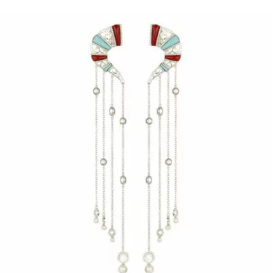Please provide a detailed answer to the question below by examining the image:
What is the material of the intricate chains?

According to the caption, the earrings combine 'vibrant coral-colored elements with intricate silver chains', which implies that the material of the intricate chains is silver.